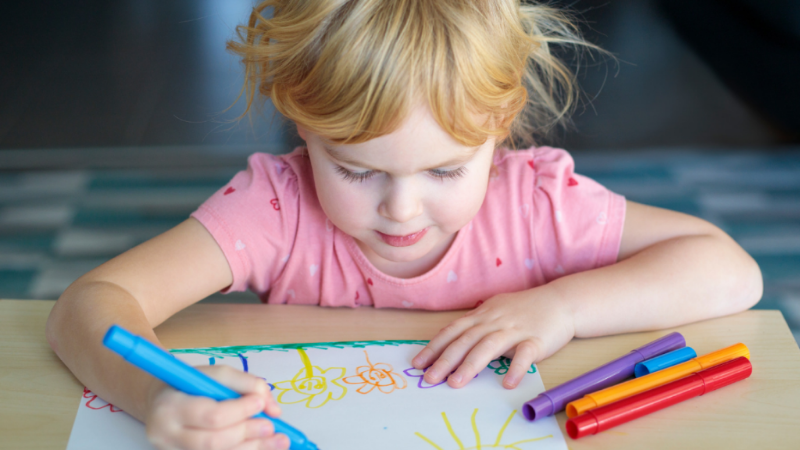How many colorful markers are surrounding the toddler?
Using the visual information, answer the question in a single word or phrase.

Three